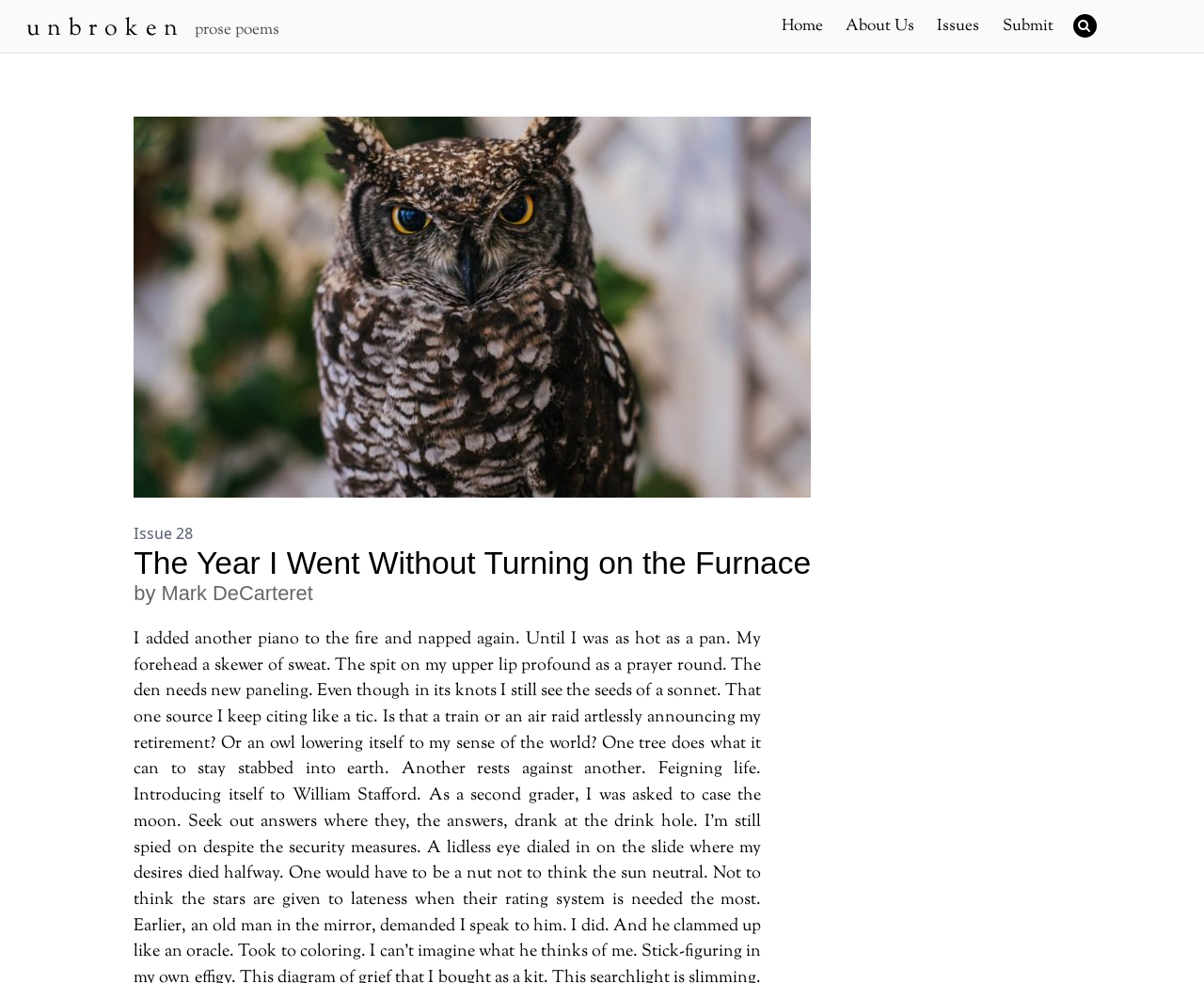Carefully examine the image and provide an in-depth answer to the question: What type of content is featured on the website?

I inferred the type of content by looking at the static text element with the description 'prose poems', which suggests that the website features prose poetry.